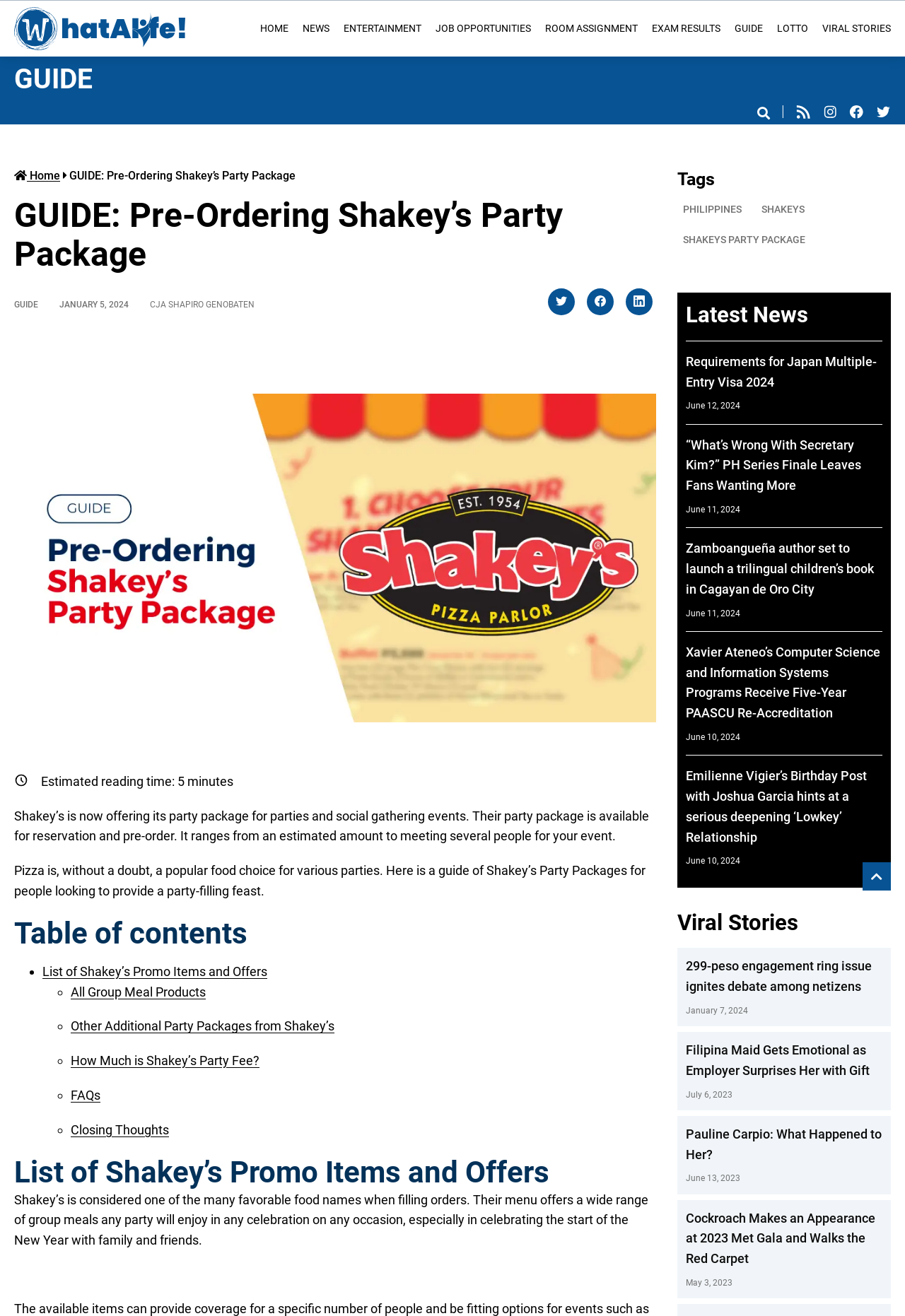What is the estimated reading time of the article?
Using the information from the image, answer the question thoroughly.

The estimated reading time of the article can be found in the section above the article content, which says 'Estimated reading time:' followed by the time in minutes.